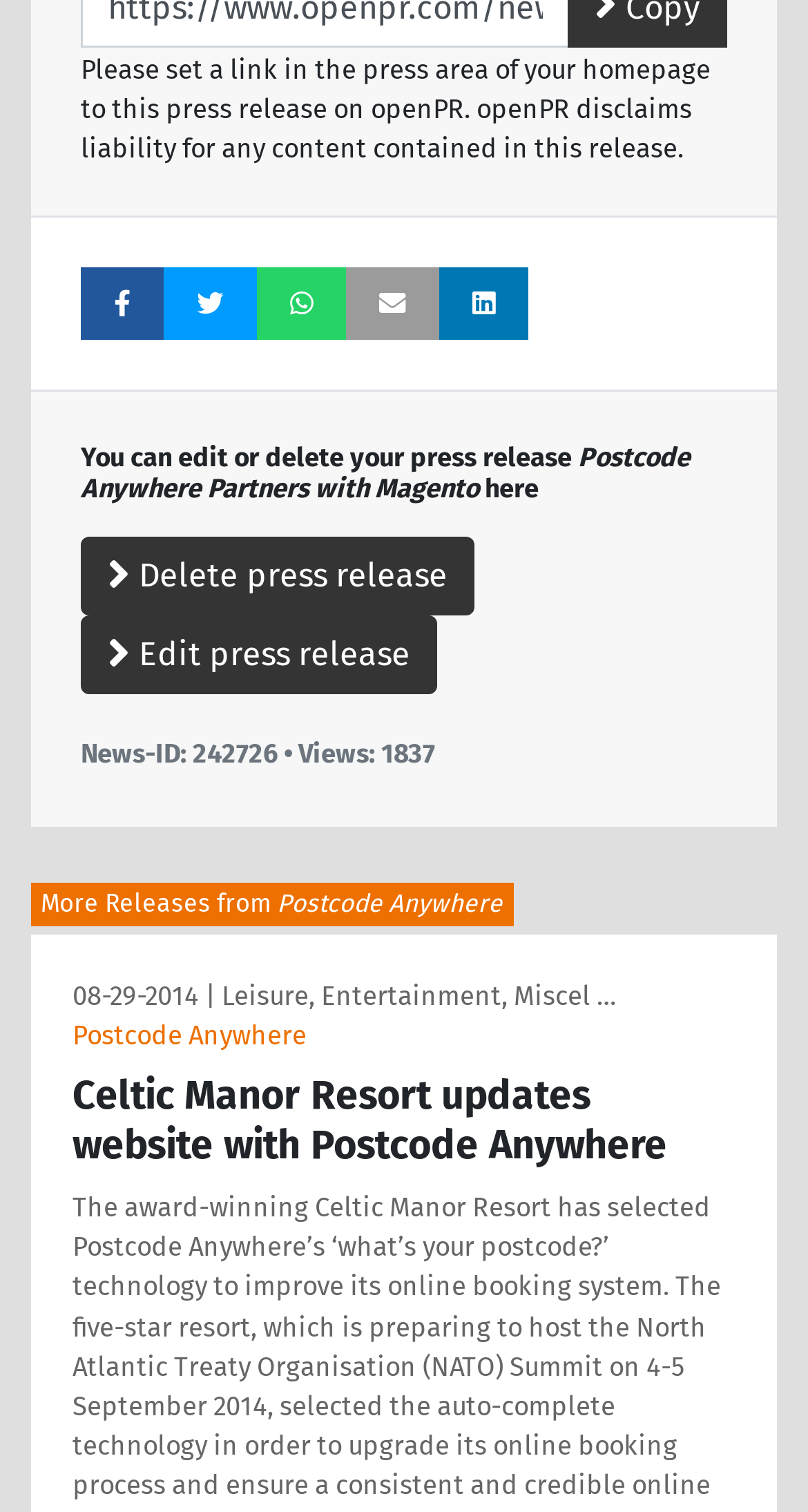Identify the bounding box of the UI component described as: "Leisure, Entertainment, Miscel …".

[0.274, 0.648, 0.762, 0.668]